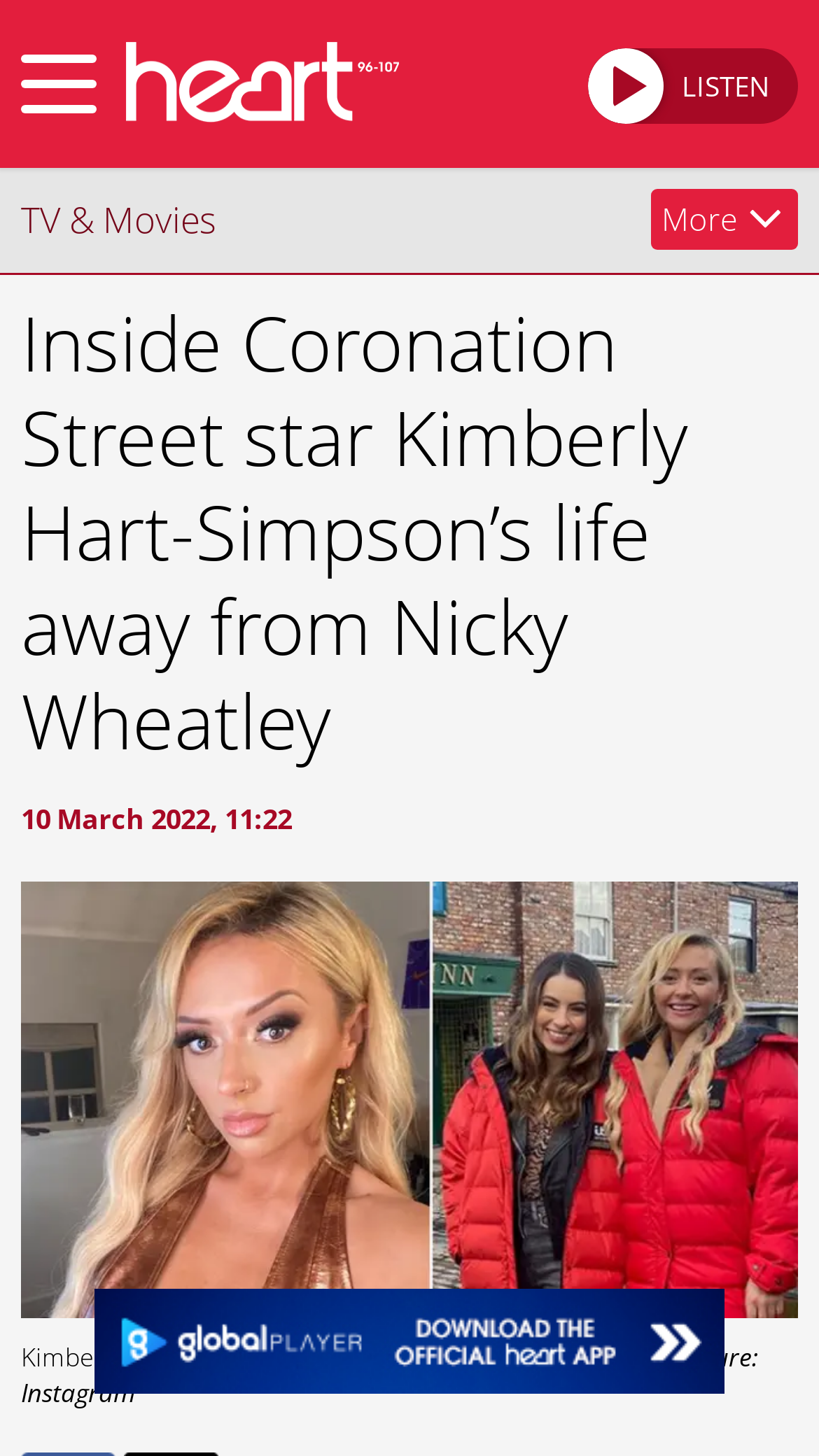Please identify and generate the text content of the webpage's main heading.

Inside Coronation Street star Kimberly Hart-Simpson’s life away from Nicky Wheatley